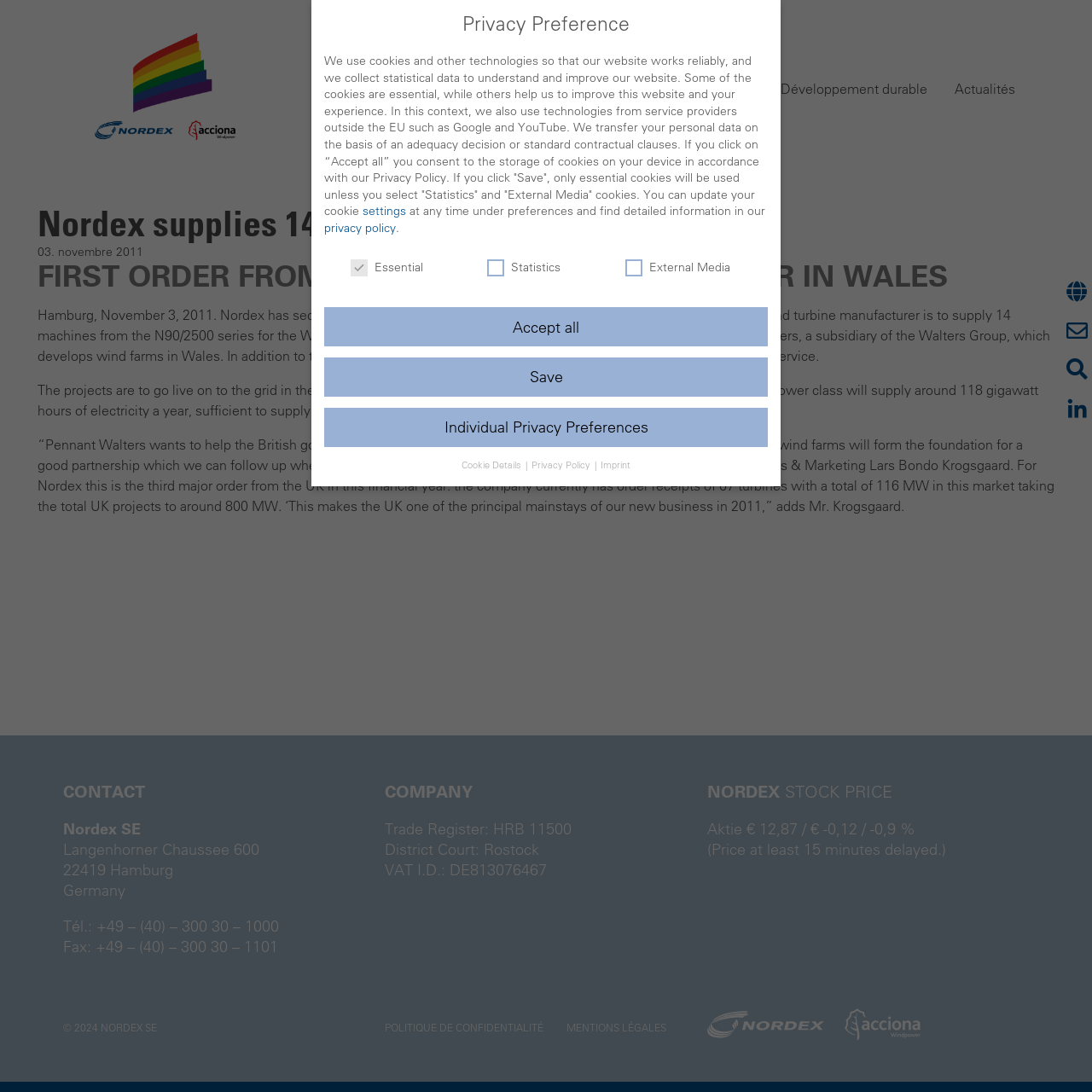What is the purpose of the turbines?
Based on the visual, give a brief answer using one word or a short phrase.

To supply clean electricity